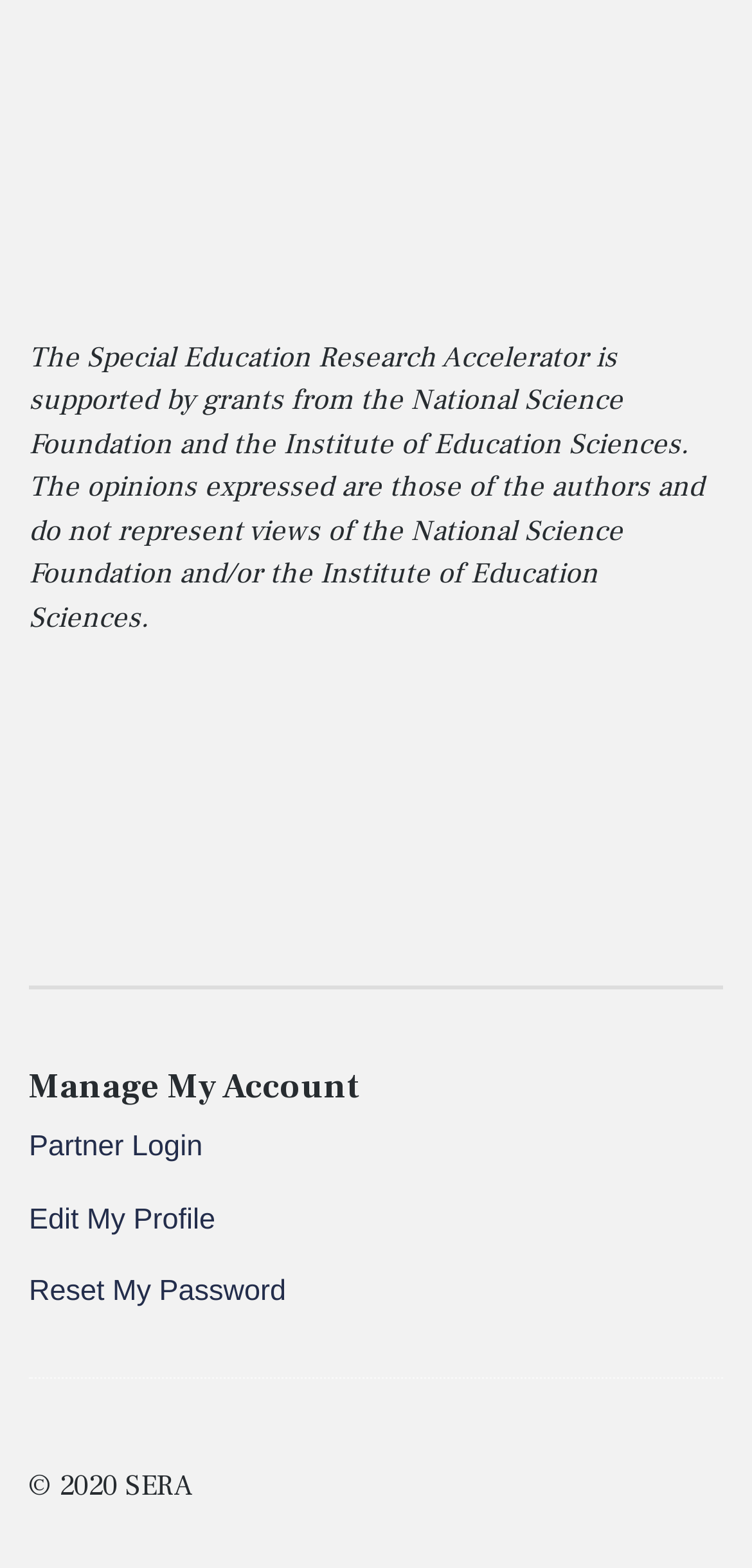Provide the bounding box coordinates of the HTML element this sentence describes: "Edit My Profile".

[0.038, 0.767, 0.286, 0.788]